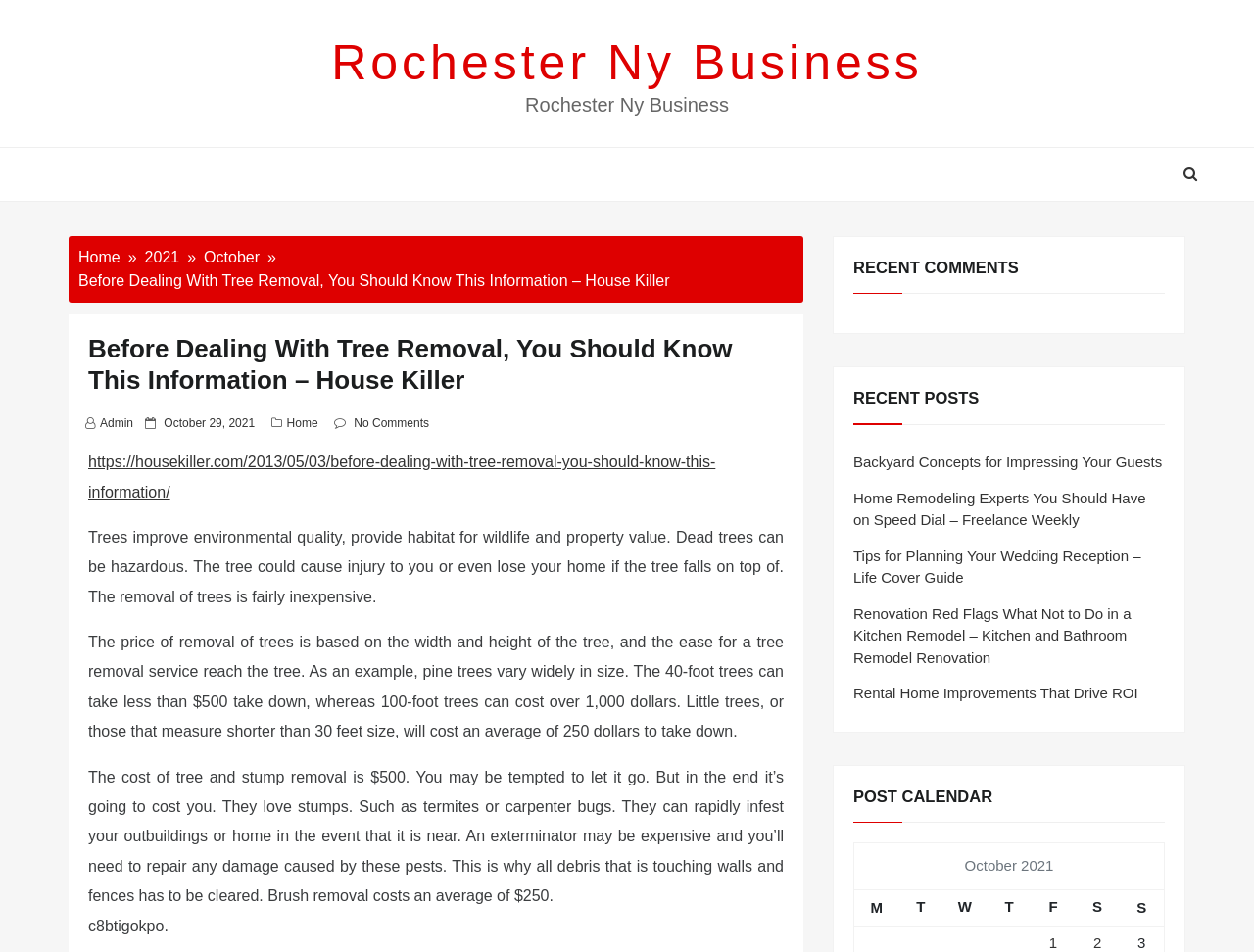Respond to the question below with a single word or phrase: What is the cost of removing a 40-foot pine tree?

Less than $500